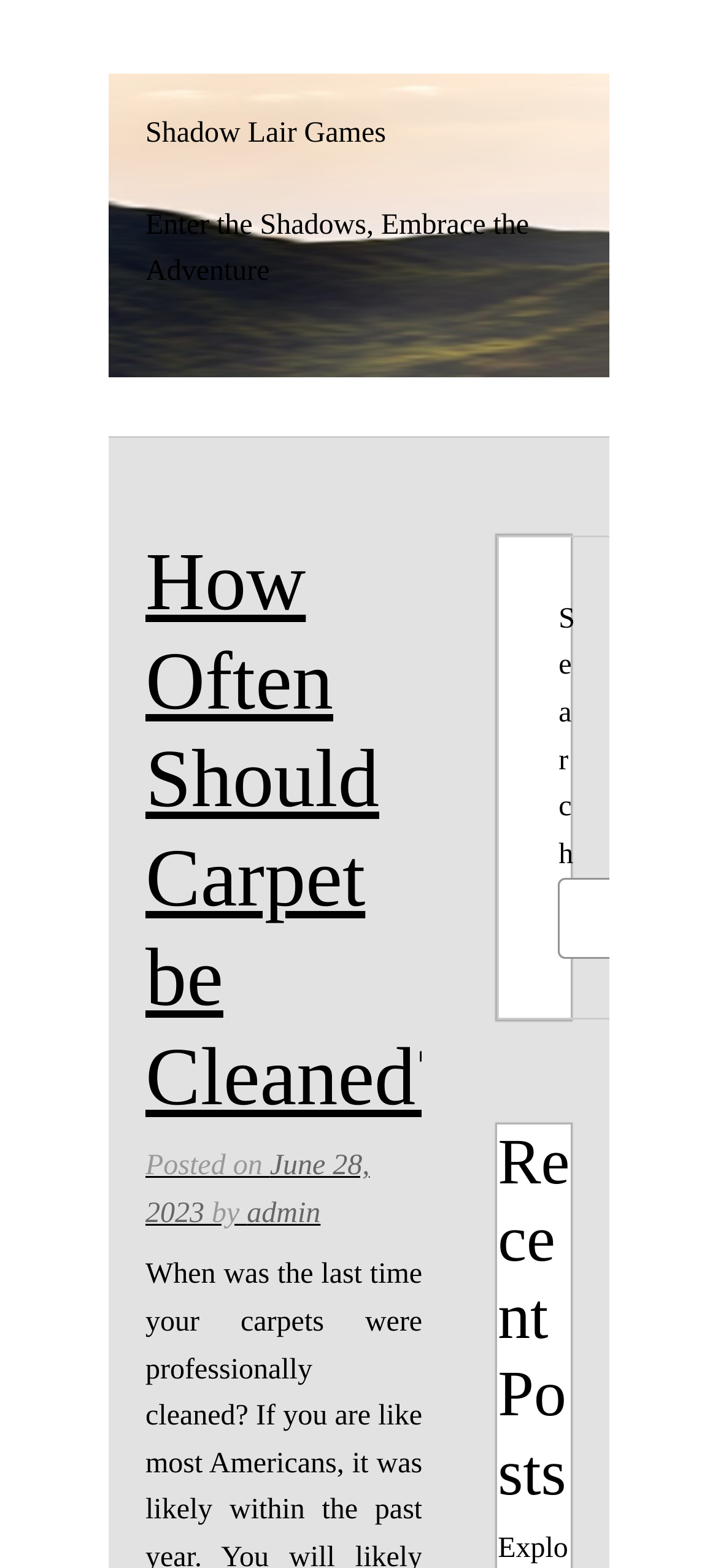Using a single word or phrase, answer the following question: 
What is the tagline of the website?

Enter the Shadows, Embrace the Adventure